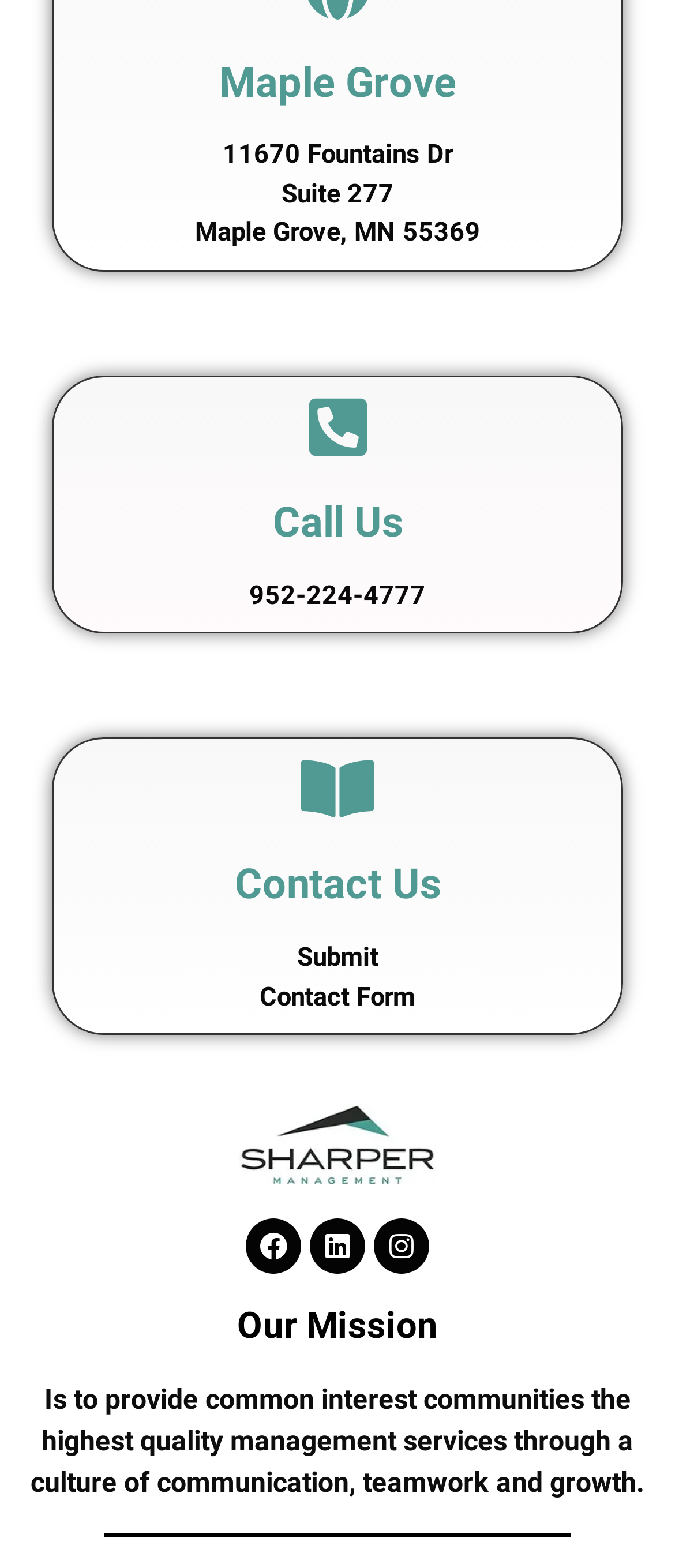Provide the bounding box coordinates of the HTML element this sentence describes: "Linkedin".

[0.459, 0.777, 0.541, 0.813]